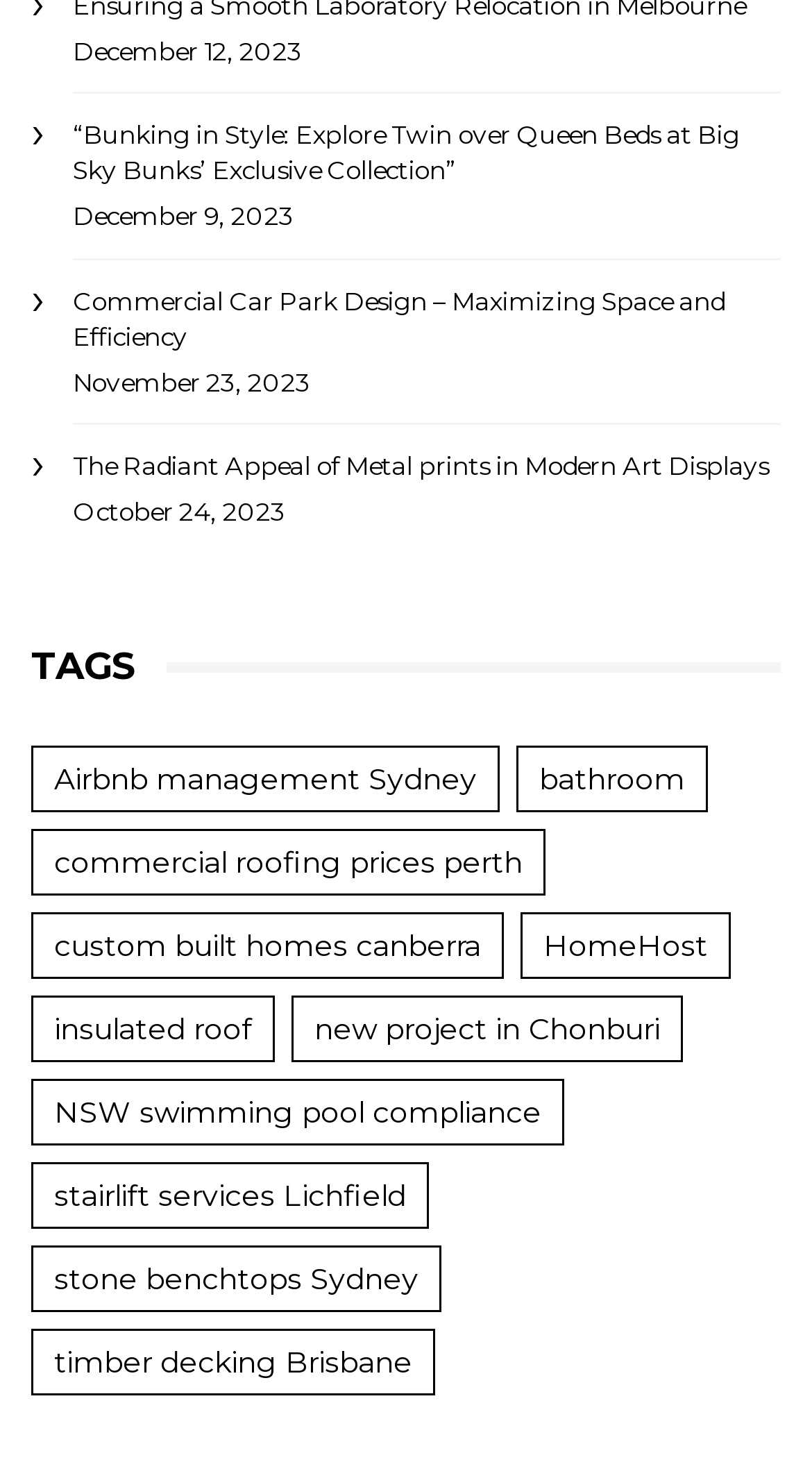Answer this question using a single word or a brief phrase:
How many tags are listed on the webpage?

14